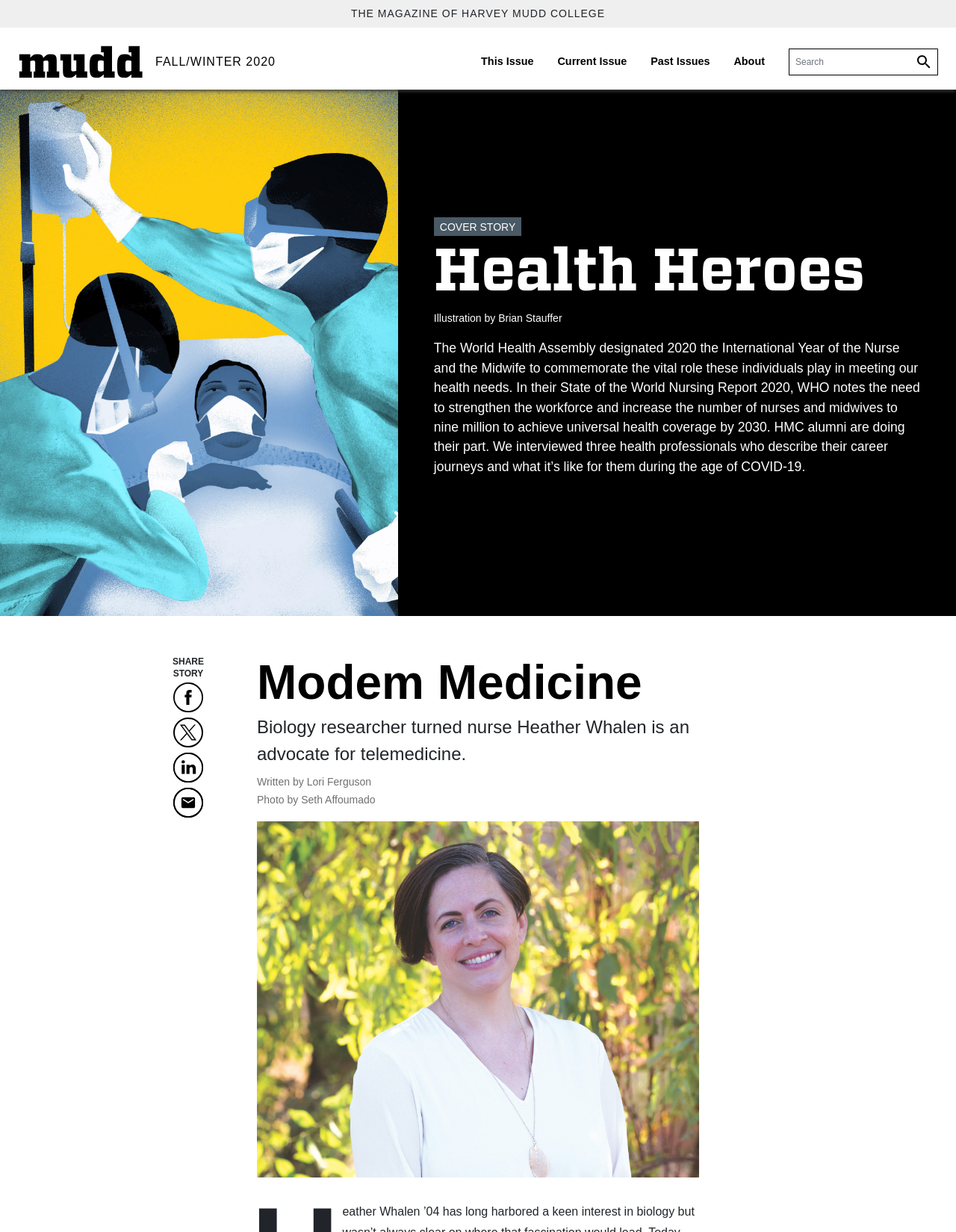Please answer the following question using a single word or phrase: 
What is the name of the magazine?

Harvey Mudd College Magazine